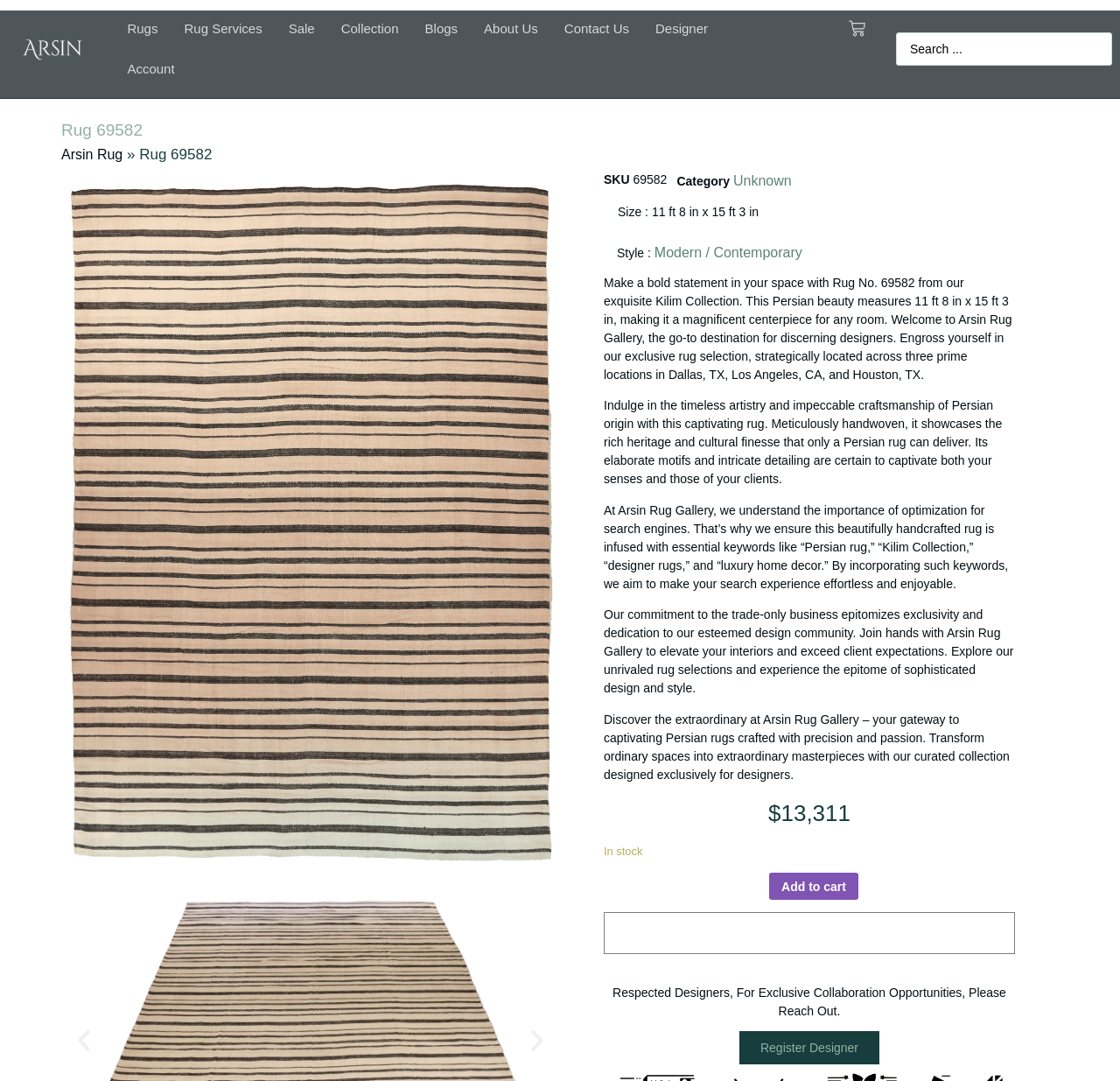Detail the features and information presented on the webpage.

This webpage is about a specific rug, Rug No. 69582, from the Kilim Collection. At the top left corner, there is a logo of Arsin Rug Gallery, and next to it, there are several links to navigate to different sections of the website, including Rugs, Rug Services, Sale, Collection, Blogs, About Us, Contact Us, and Designer. 

Below the navigation links, there is a heading that displays the rug's name, "Rug 69582", and a breadcrumb navigation that shows the path to this specific rug. 

On the right side of the page, there is a search bar and a cart icon with a number of items inside. 

The main content of the page is about the rug, featuring a large image of the rug that takes up most of the page's width. The image is surrounded by a slider with navigation buttons. 

Below the image, there are several sections of text that describe the rug, including its SKU, category, size, style, and a detailed description of the rug's features, materials, and craftsmanship. 

The text also mentions the benefits of shopping at Arsin Rug Gallery, including the optimization of the website for search engines and the exclusive nature of the business, which is only open to designers. 

At the bottom of the page, there is a section that displays the price of the rug, which is $13,311, and a button to add the rug to the cart. There is also a button to pay with WooPay, but it is currently disabled. 

Finally, there is a heading that addresses designers, inviting them to collaborate with Arsin Rug Gallery, and a link to register as a designer.